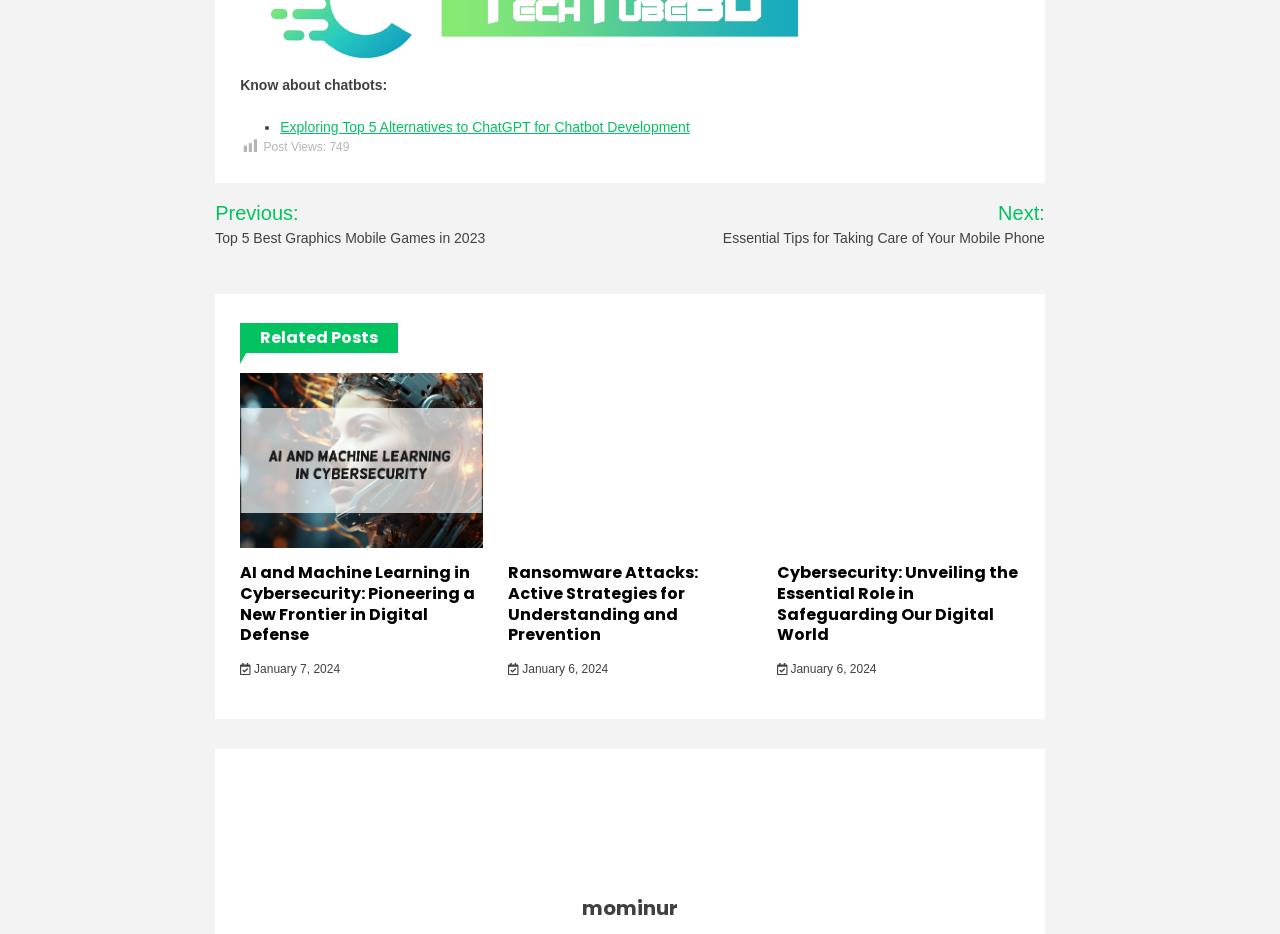Look at the image and give a detailed response to the following question: What is the date of the post 'AI and Machine Learning in Cybersecurity'?

The date of the post 'AI and Machine Learning in Cybersecurity' can be found below the title of the post where it is written as 'January 7, 2024'.